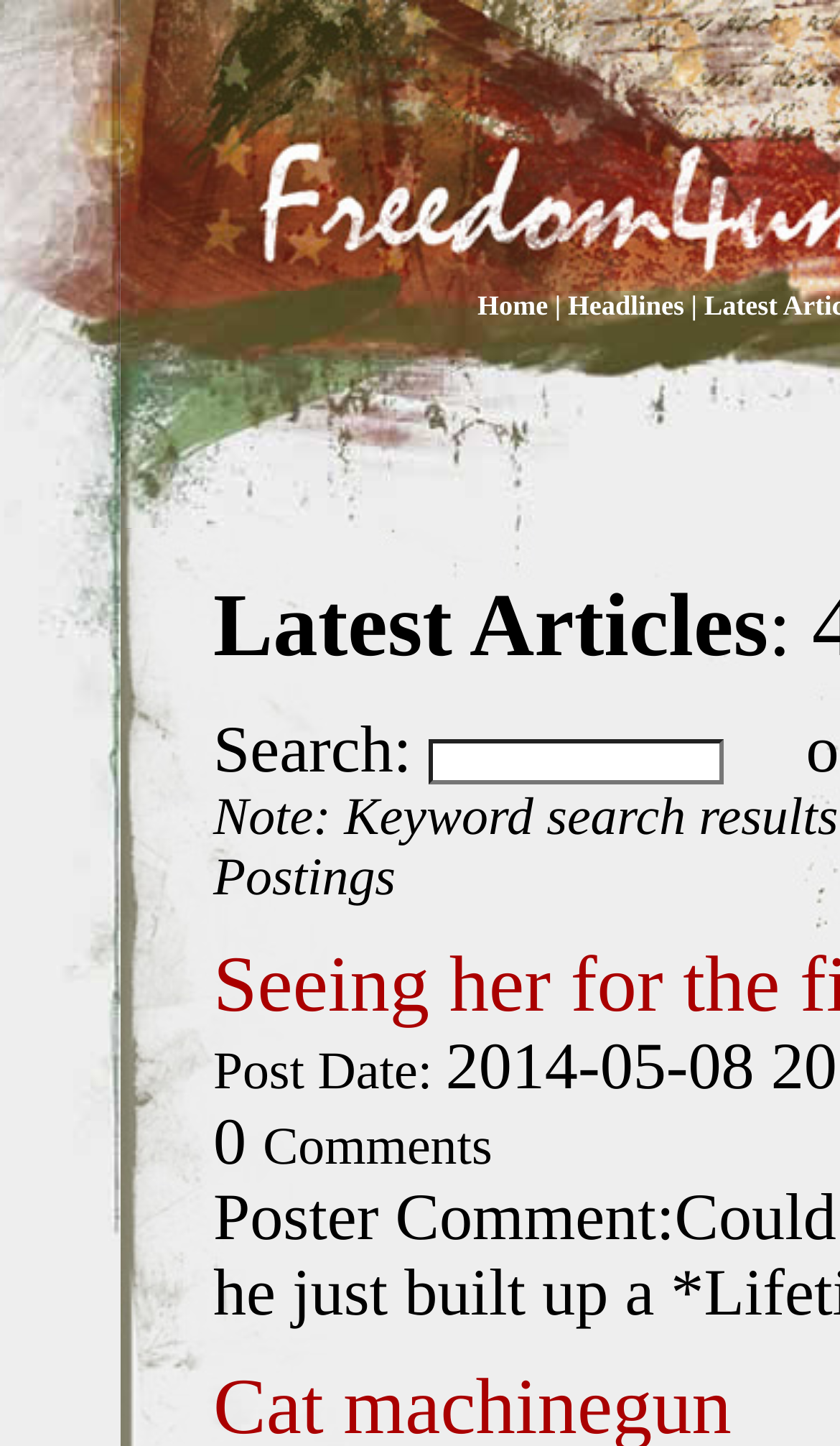Given the element description "top quality cleaning" in the screenshot, predict the bounding box coordinates of that UI element.

None